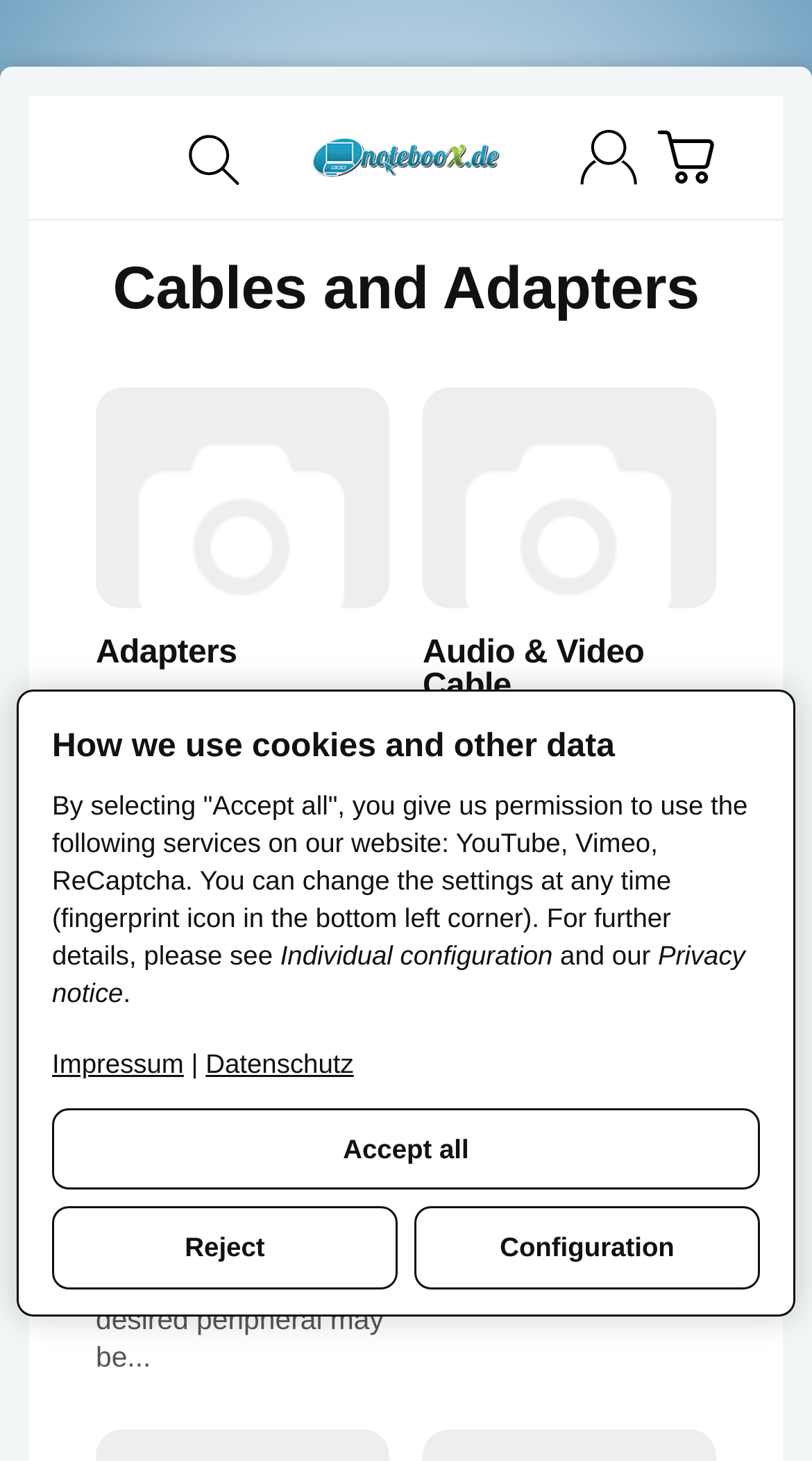Locate the bounding box coordinates of the clickable area to execute the instruction: "Explore audio and video cables". Provide the coordinates as four float numbers between 0 and 1, represented as [left, top, right, bottom].

[0.521, 0.265, 0.882, 0.416]